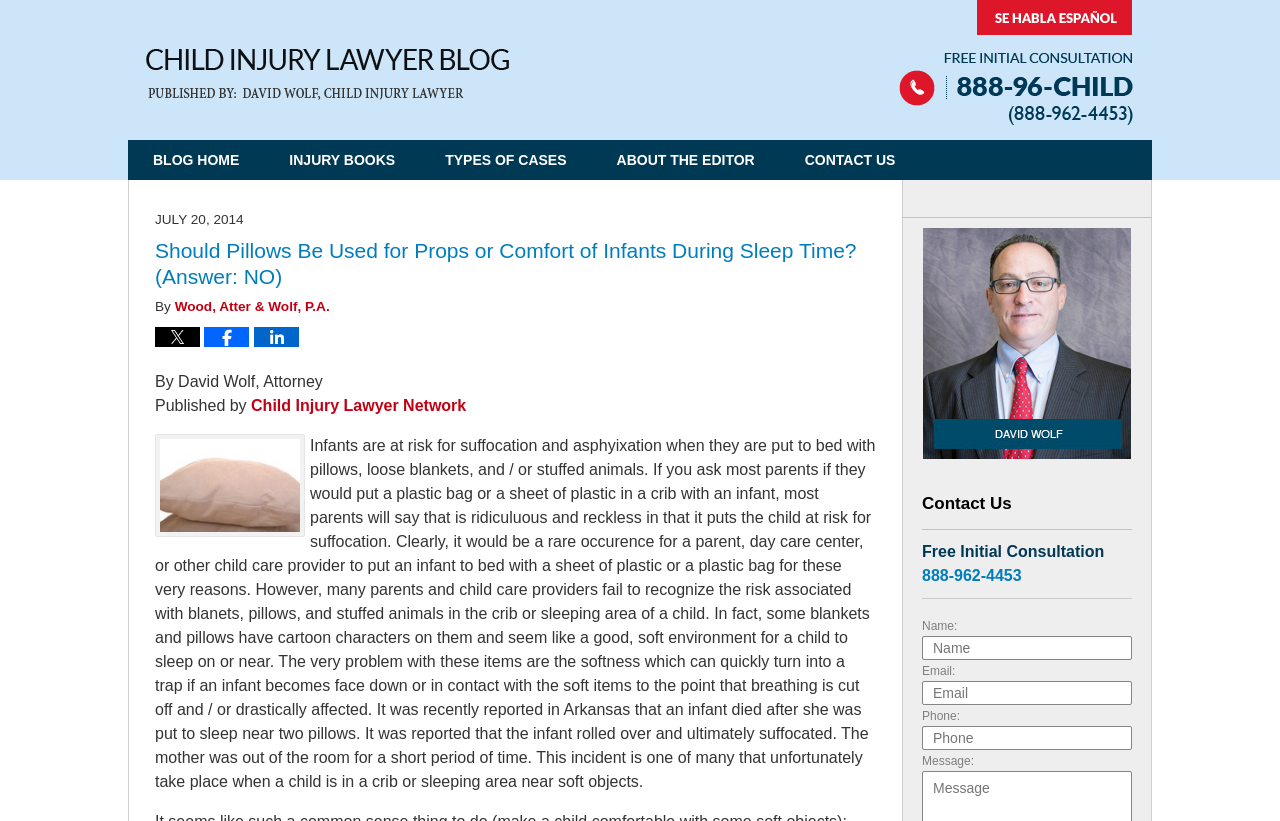Identify the main heading of the webpage and provide its text content.

Should Pillows Be Used for Props or Comfort of Infants During Sleep Time? (Answer: NO)